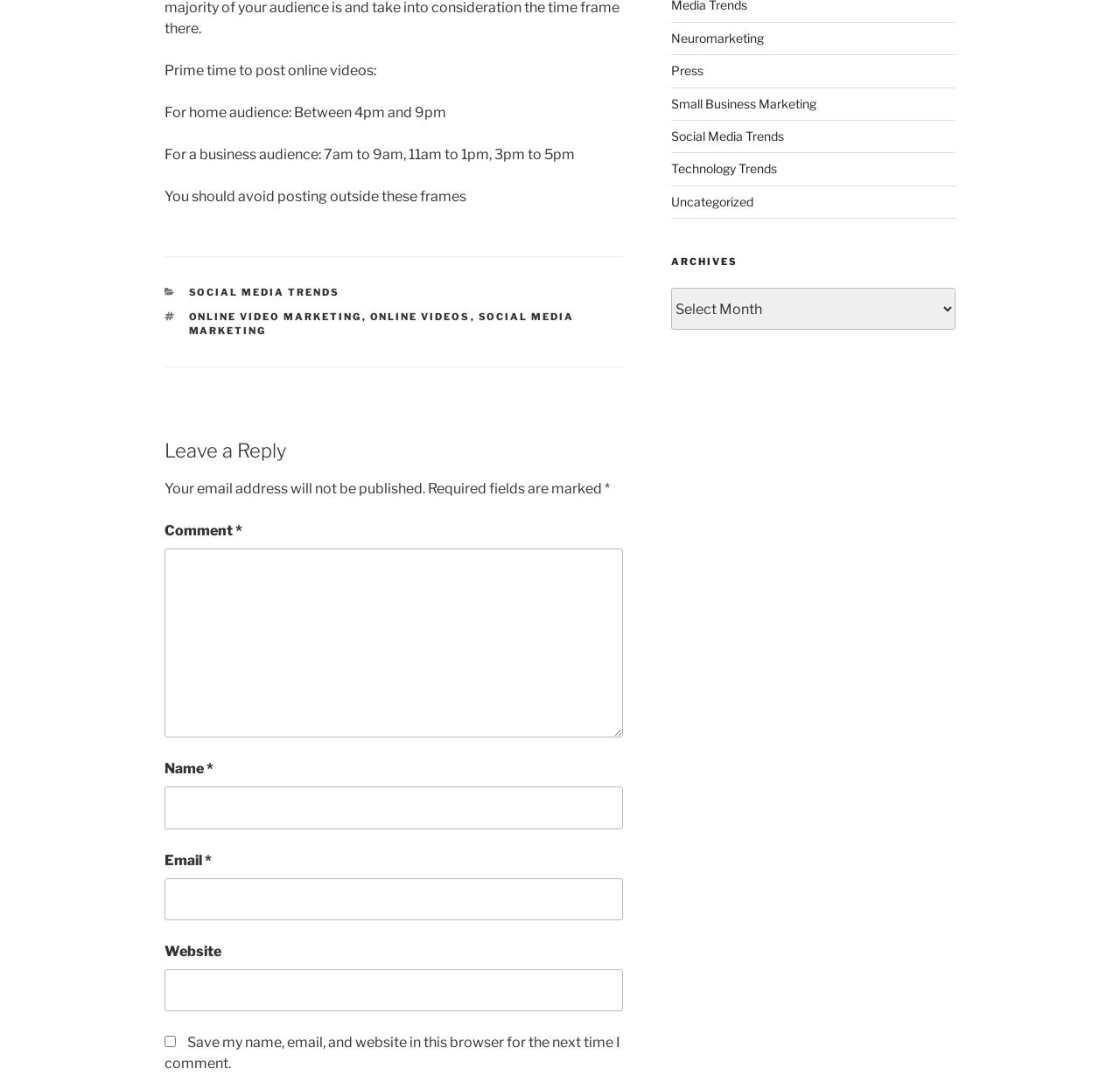Given the description of the UI element: "parent_node: Name * name="author"", predict the bounding box coordinates in the form of [left, top, right, bottom], with each value being a float between 0 and 1.

[0.147, 0.731, 0.556, 0.77]